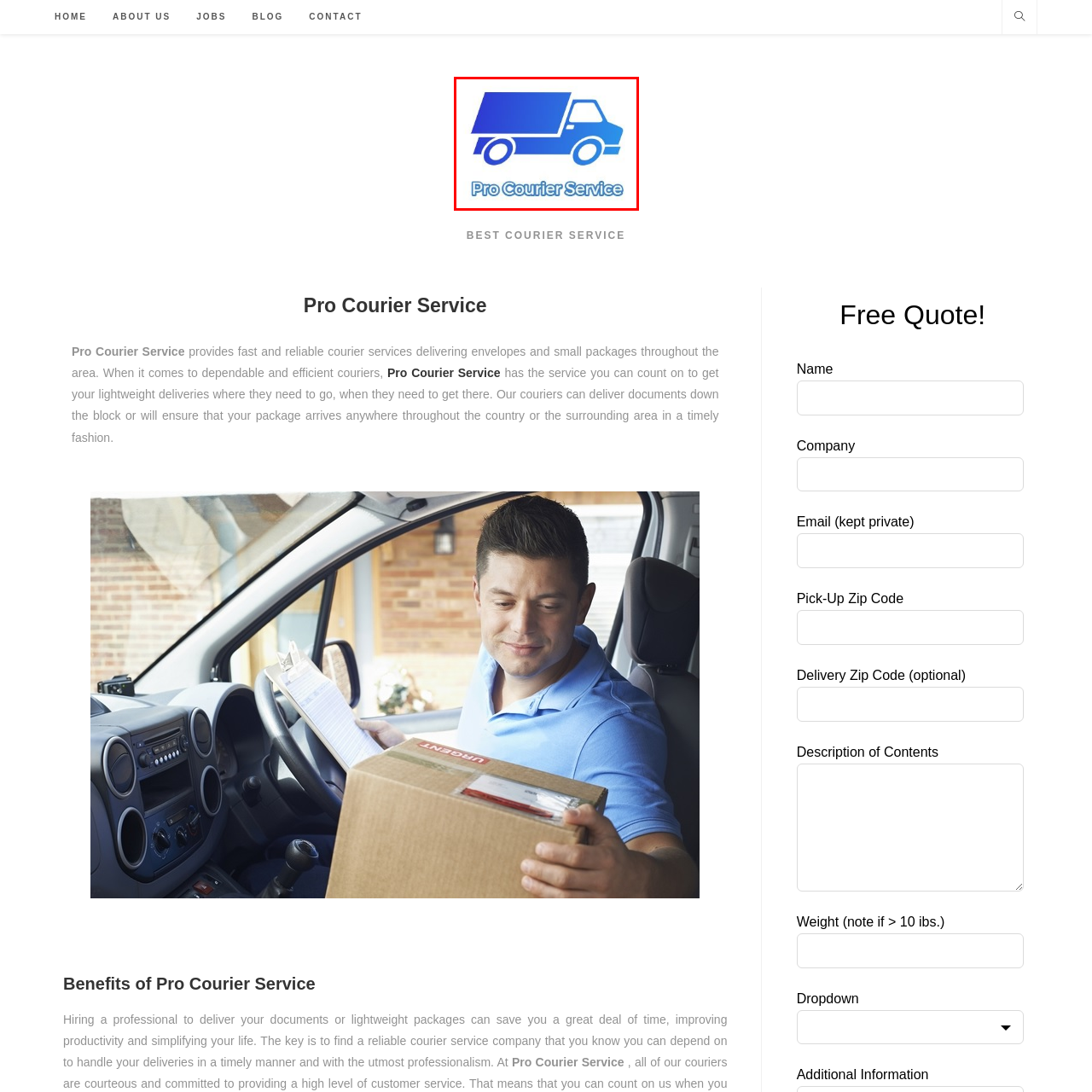Direct your attention to the red-bounded image and answer the question with a single word or phrase:
What type of services does Pro Courier Service provide?

Courier services